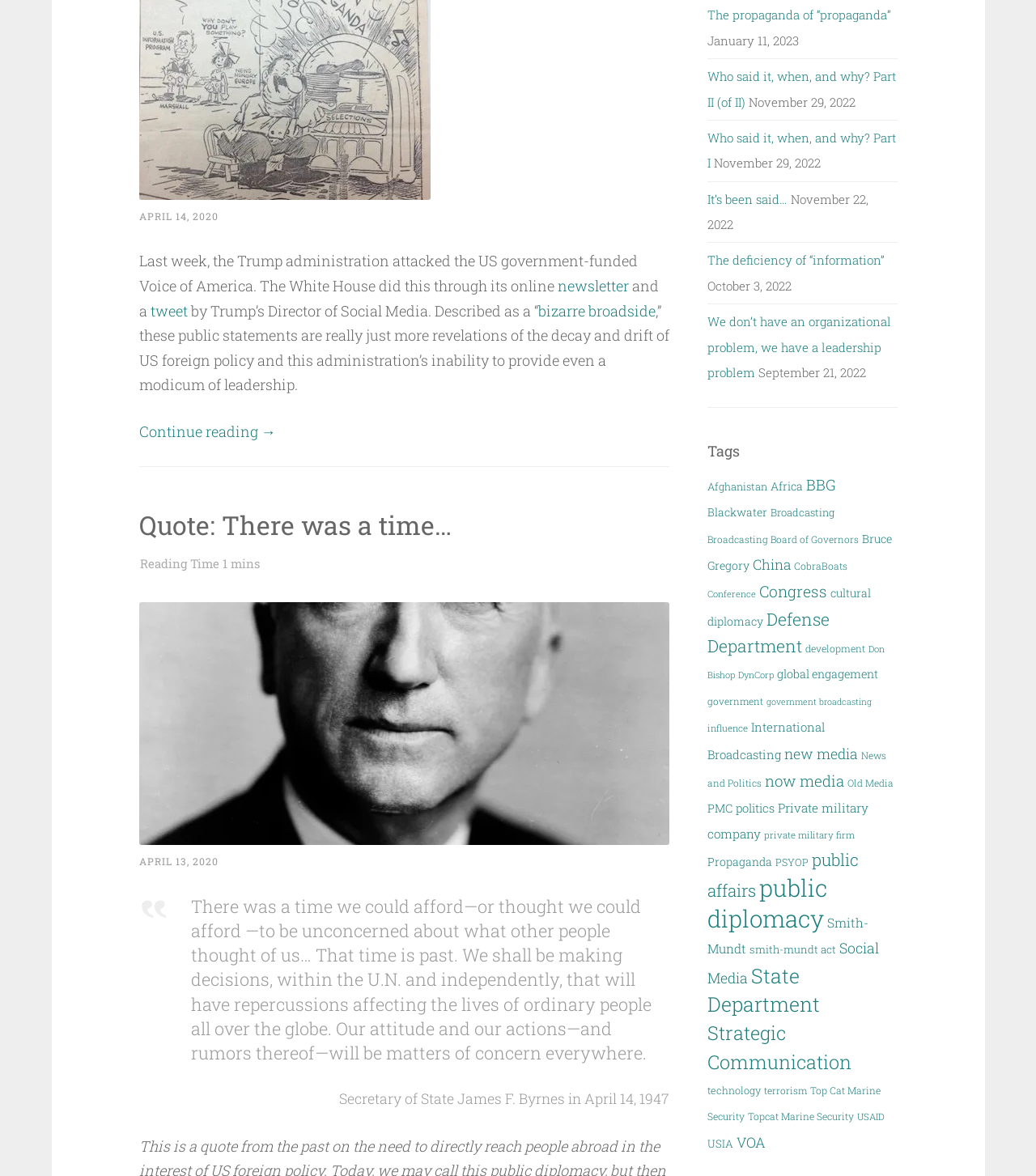Specify the bounding box coordinates of the area that needs to be clicked to achieve the following instruction: "View the quote 'There was a time…'".

[0.134, 0.433, 0.646, 0.498]